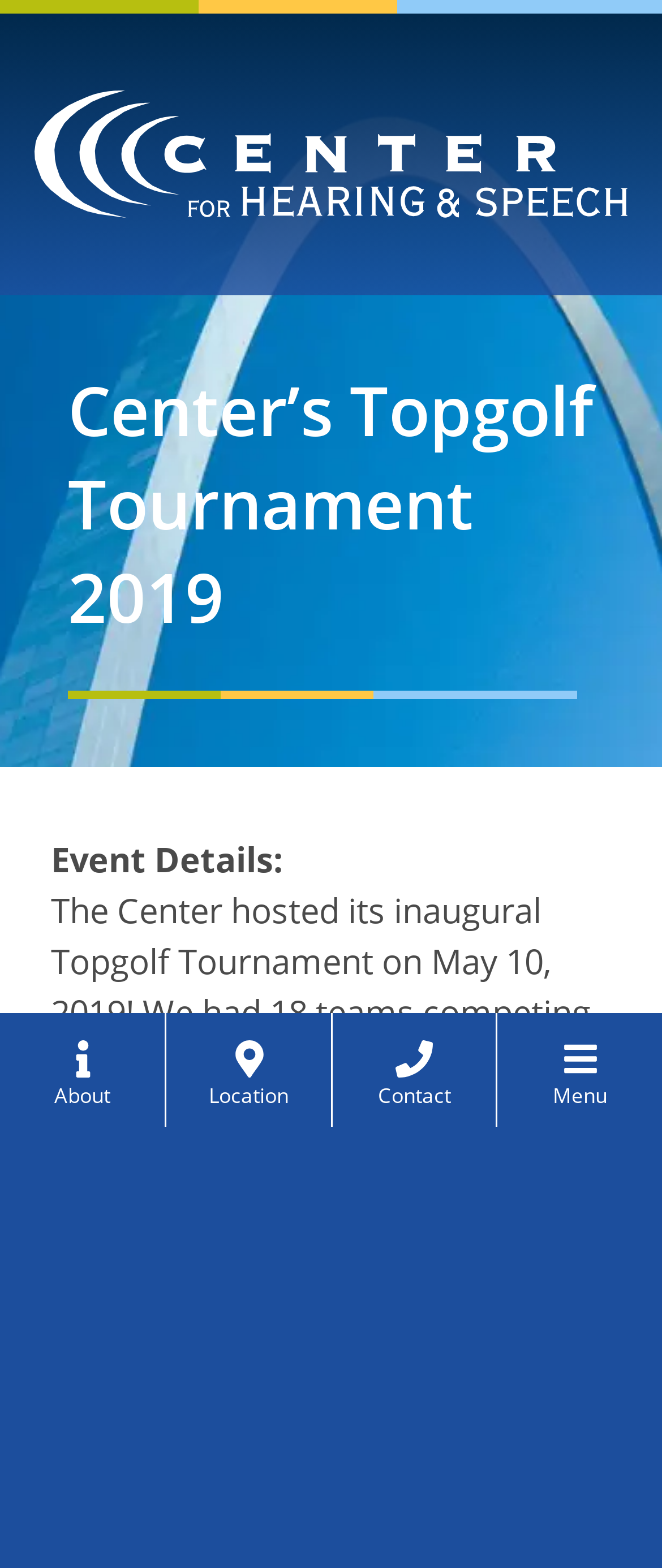Determine the bounding box coordinates of the target area to click to execute the following instruction: "Click on Home link."

[0.0, 0.905, 1.0, 0.97]